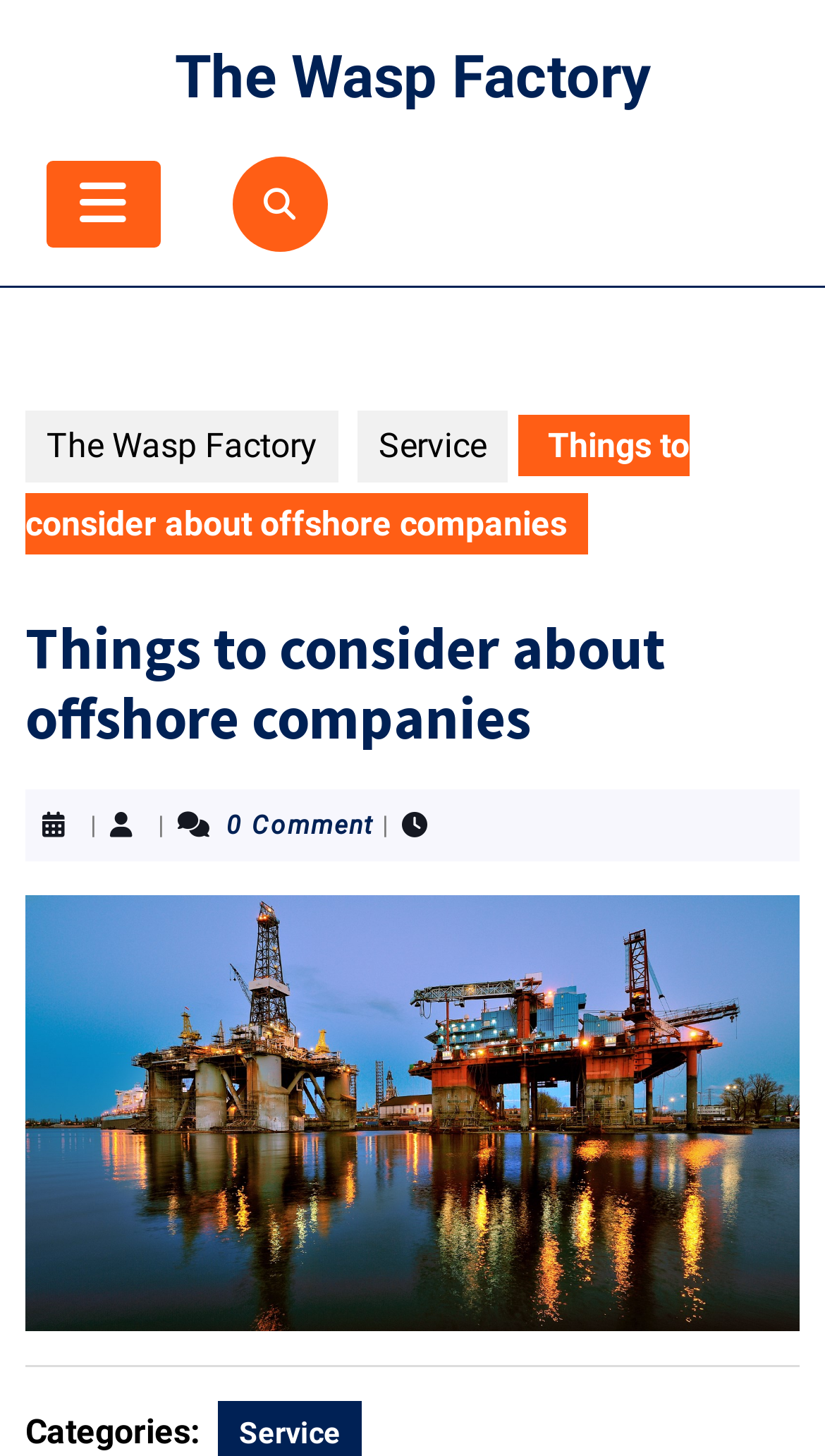What is the purpose of the separator element?
Refer to the image and respond with a one-word or short-phrase answer.

To separate sections